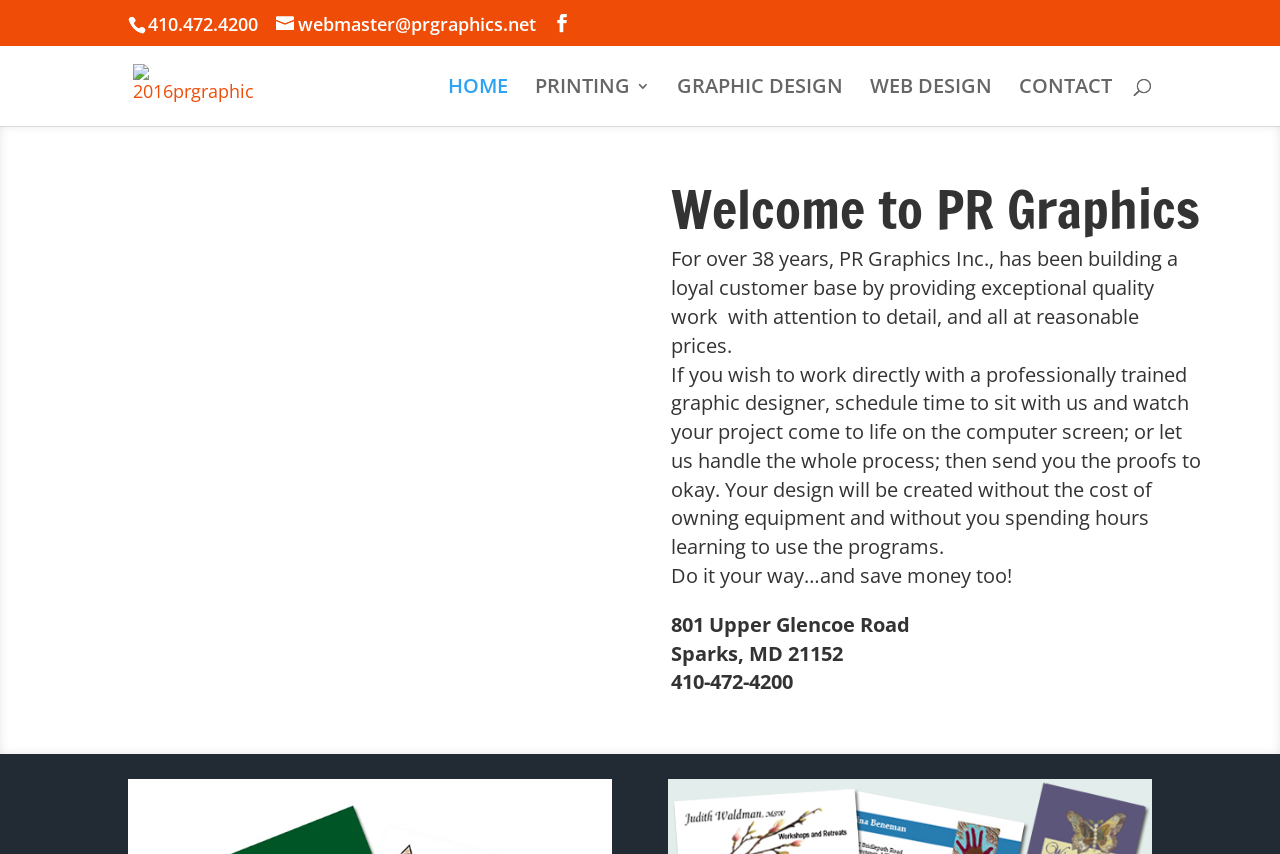Locate the bounding box coordinates of the region to be clicked to comply with the following instruction: "Call the phone number". The coordinates must be four float numbers between 0 and 1, in the form [left, top, right, bottom].

[0.116, 0.013, 0.202, 0.042]